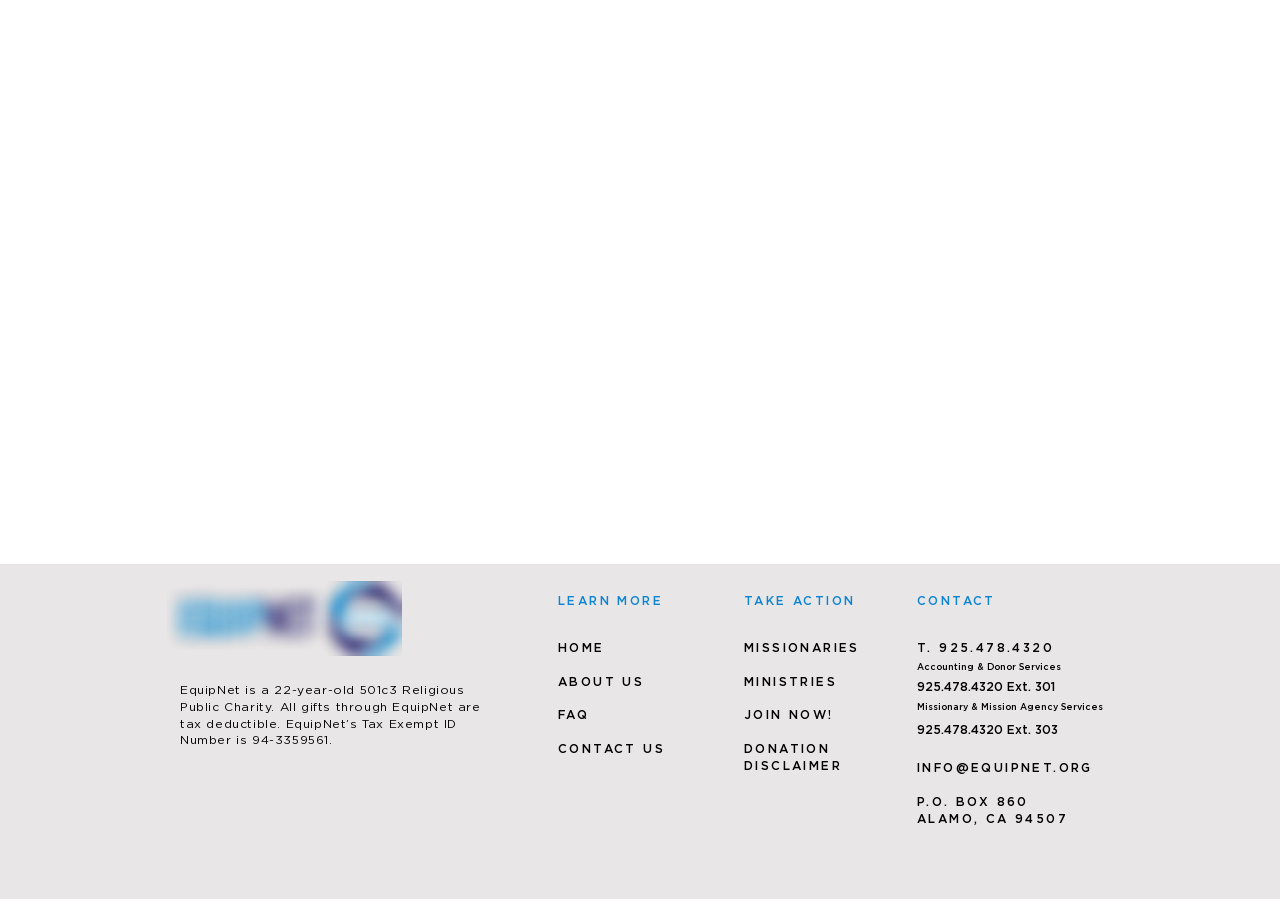What is the tax exempt ID number of EquipNet?
Examine the image closely and answer the question with as much detail as possible.

The tax exempt ID number can be found in the text 'EquipNet’s Tax Exempt ID Number is 94-3359561.'